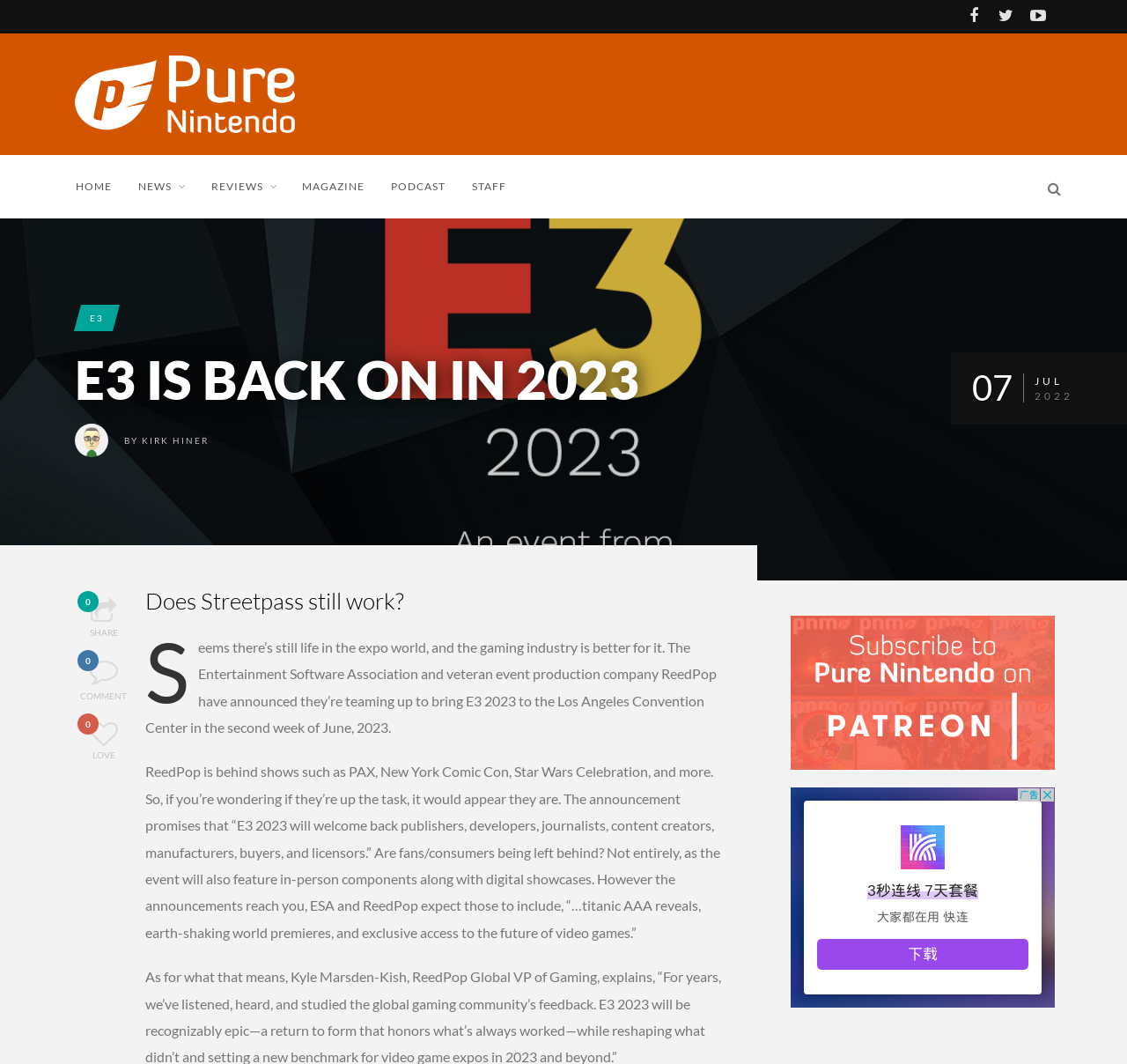Identify the main heading from the webpage and provide its text content.

E3 IS BACK ON IN 2023